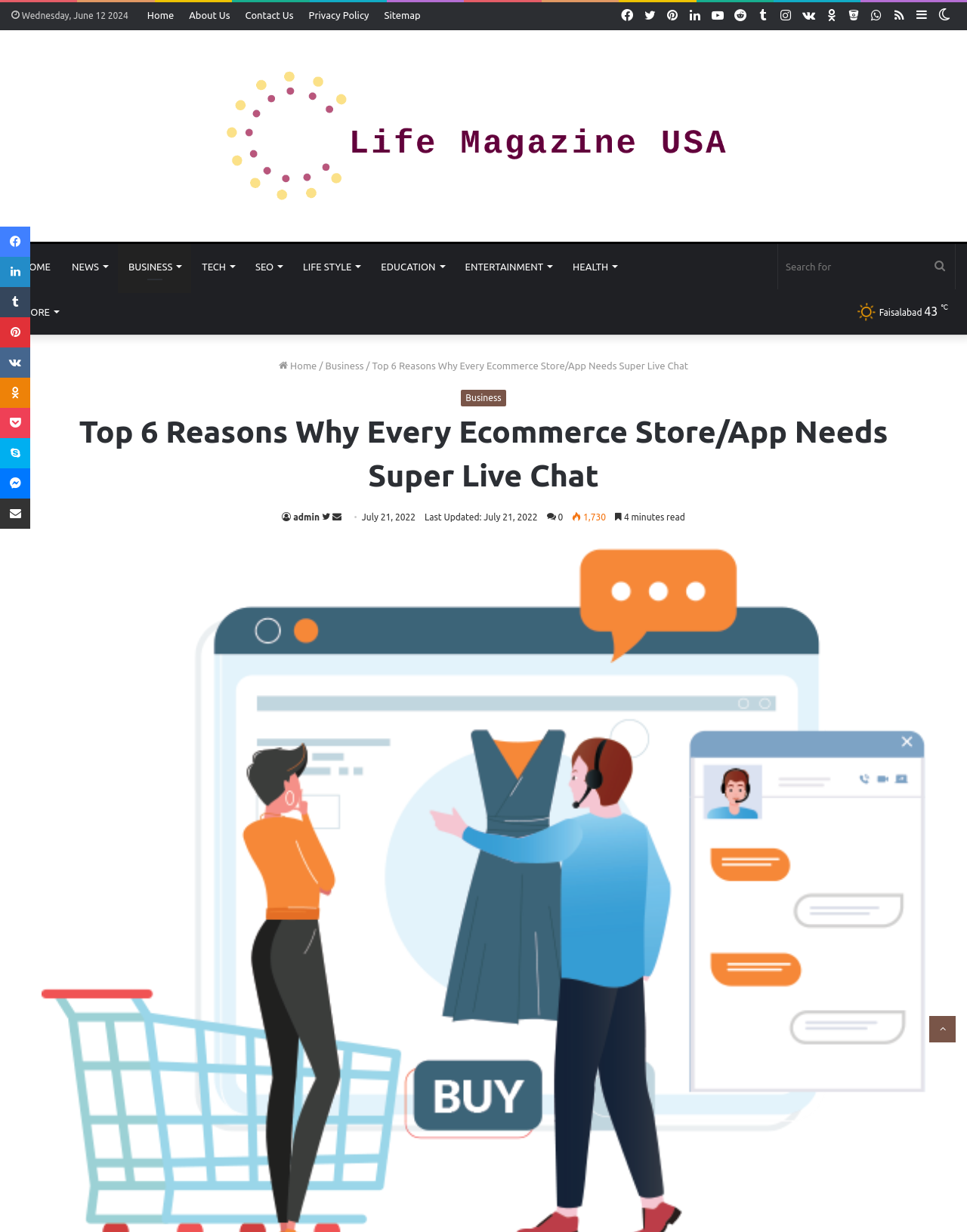Answer the question with a brief word or phrase:
How many minutes does it take to read the article?

4 minutes